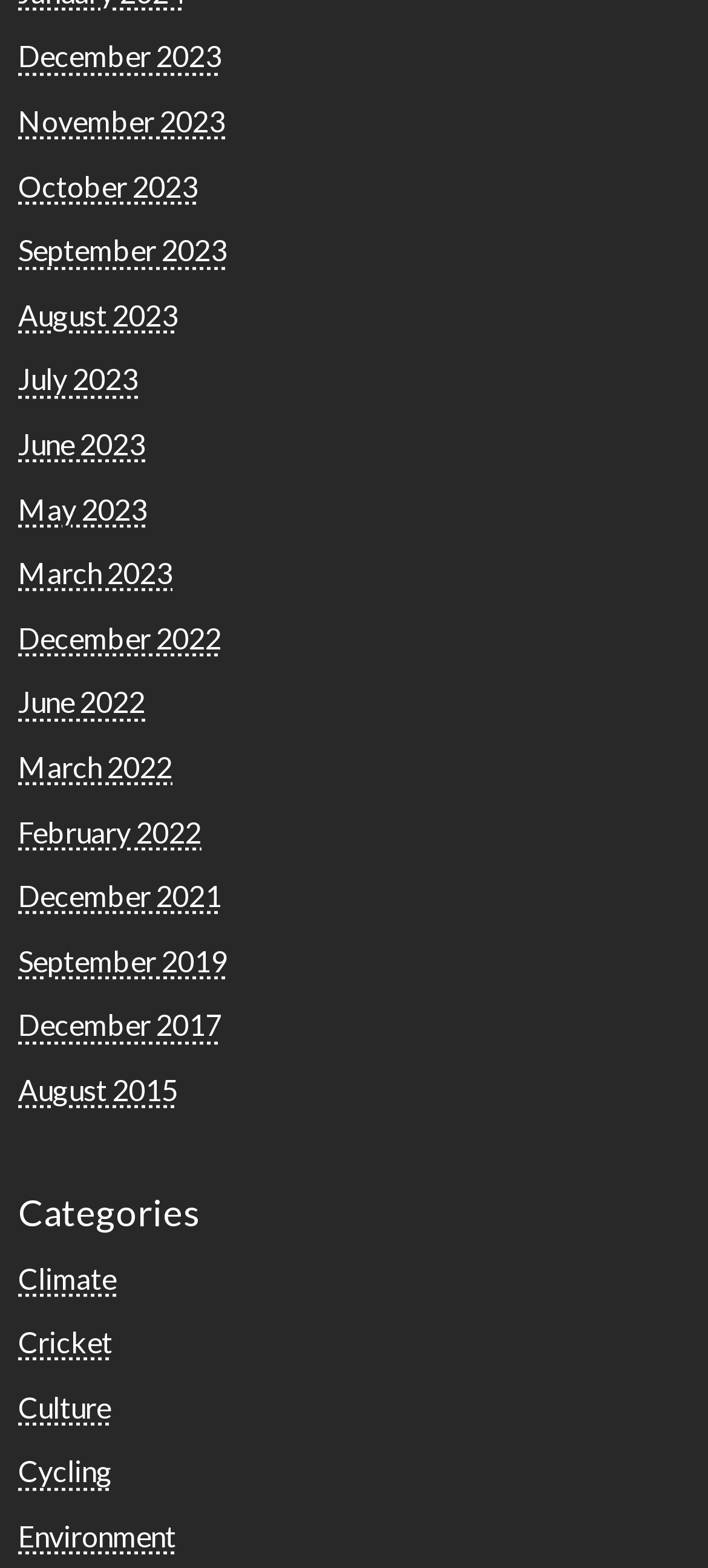Answer the following in one word or a short phrase: 
What is the latest year listed on the webpage?

2023